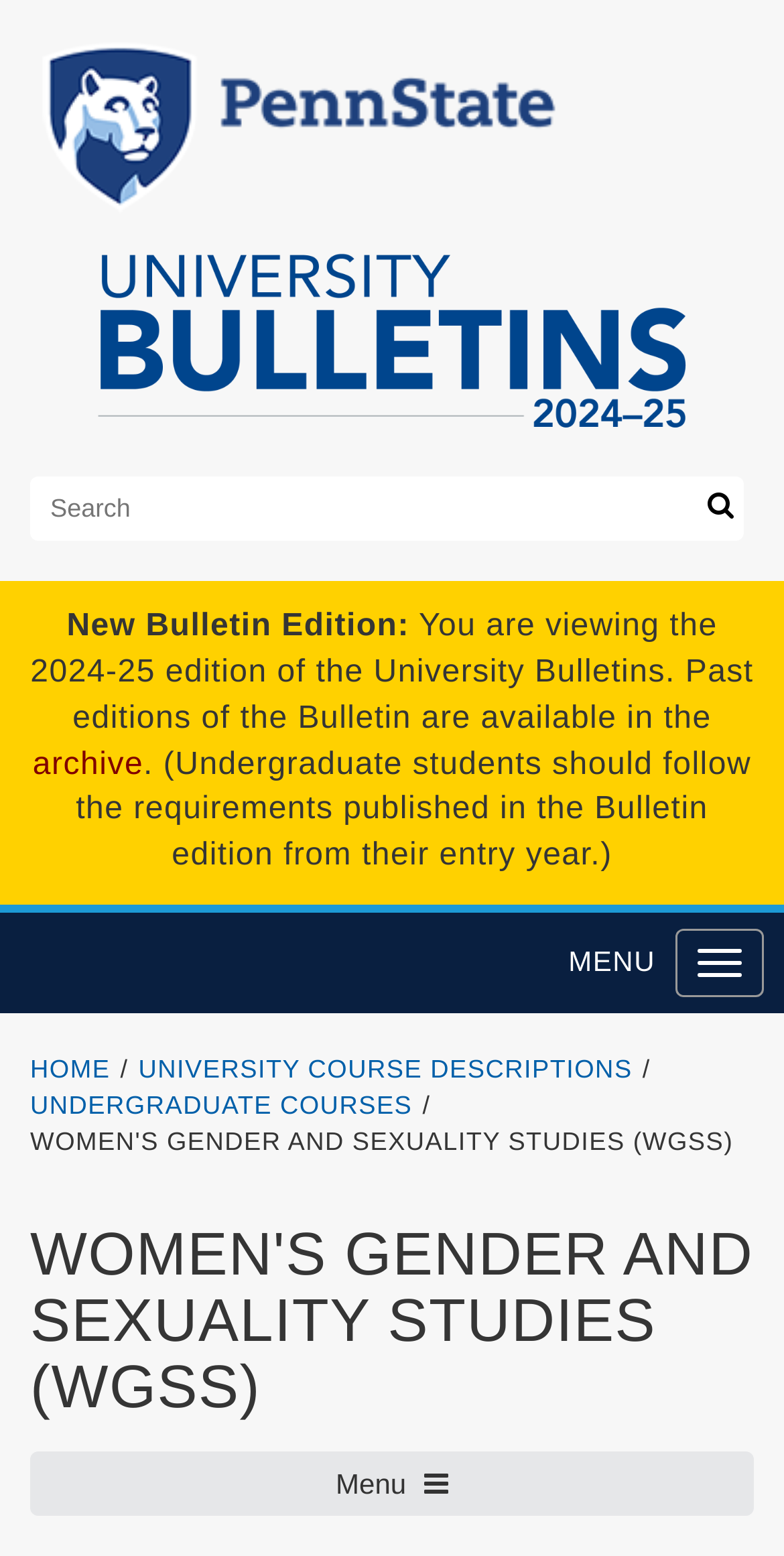Provide the bounding box coordinates of the HTML element this sentence describes: "alt="University Bulletins"". The bounding box coordinates consist of four float numbers between 0 and 1, i.e., [left, top, right, bottom].

[0.077, 0.204, 0.923, 0.224]